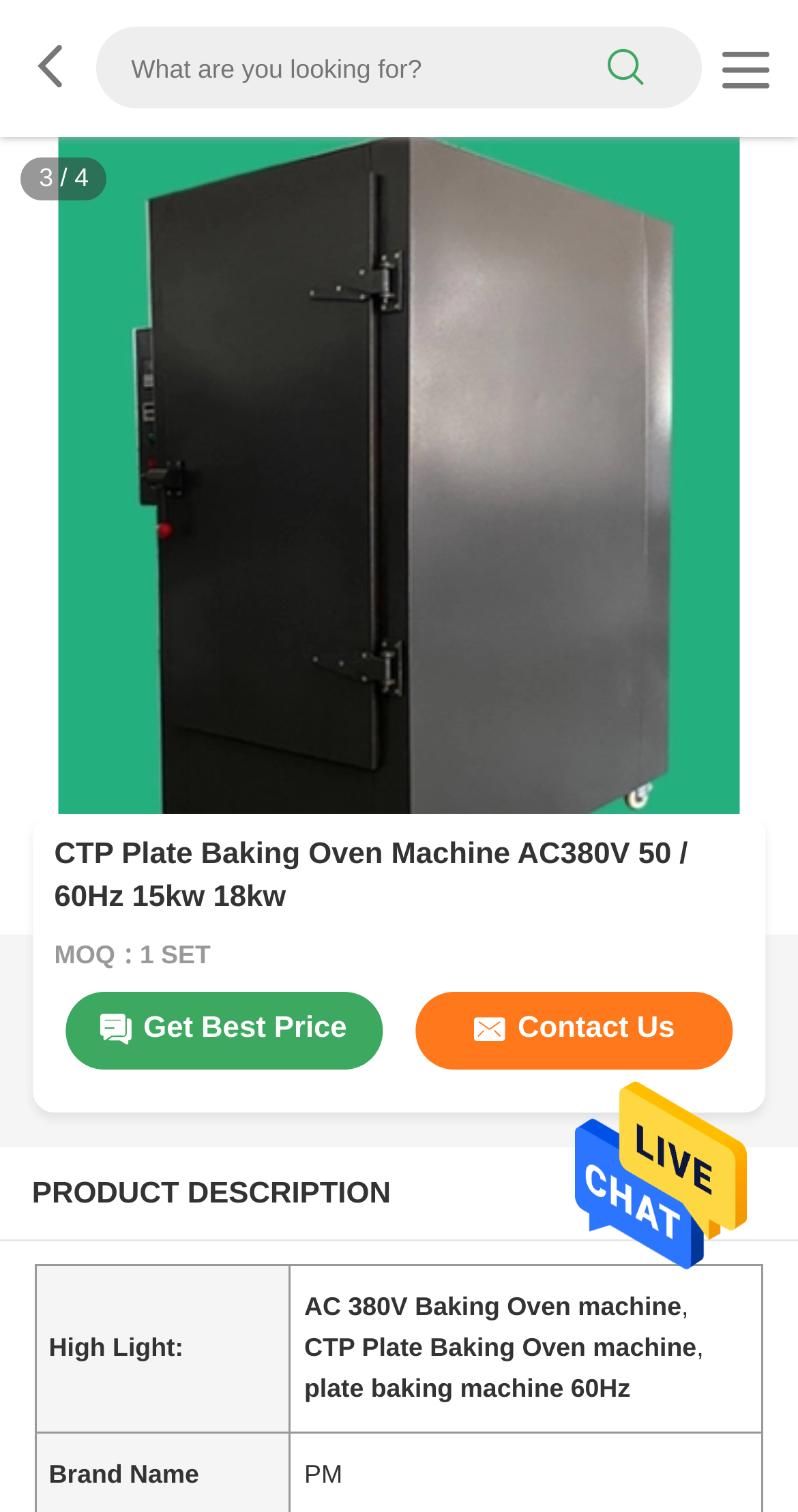What is the minimum order quantity?
With the help of the image, please provide a detailed response to the question.

I found the answer by looking at the text 'MOQ：1 SET' which is located below the product title and image, indicating the minimum order quantity for this product.